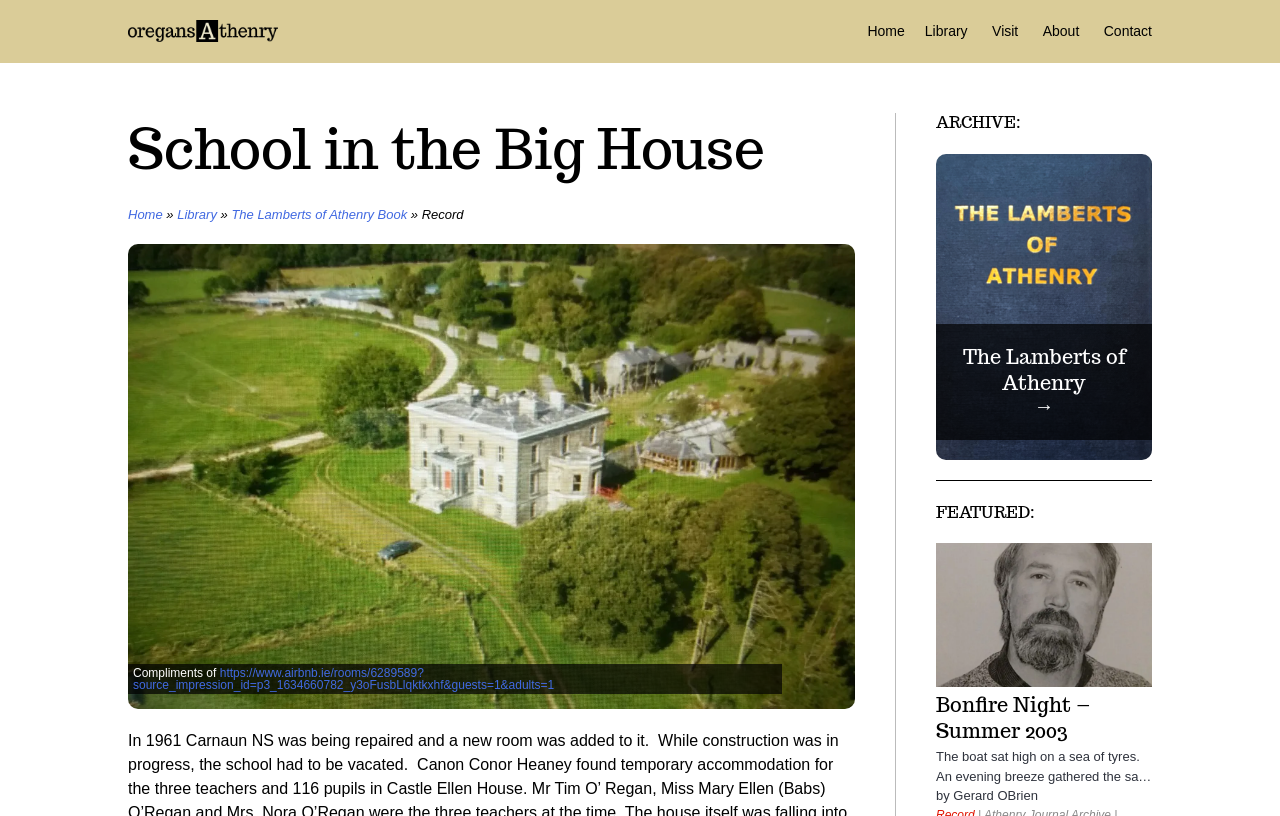Based on the element description "The Lamberts of Athenry Book", predict the bounding box coordinates of the UI element.

[0.181, 0.253, 0.318, 0.271]